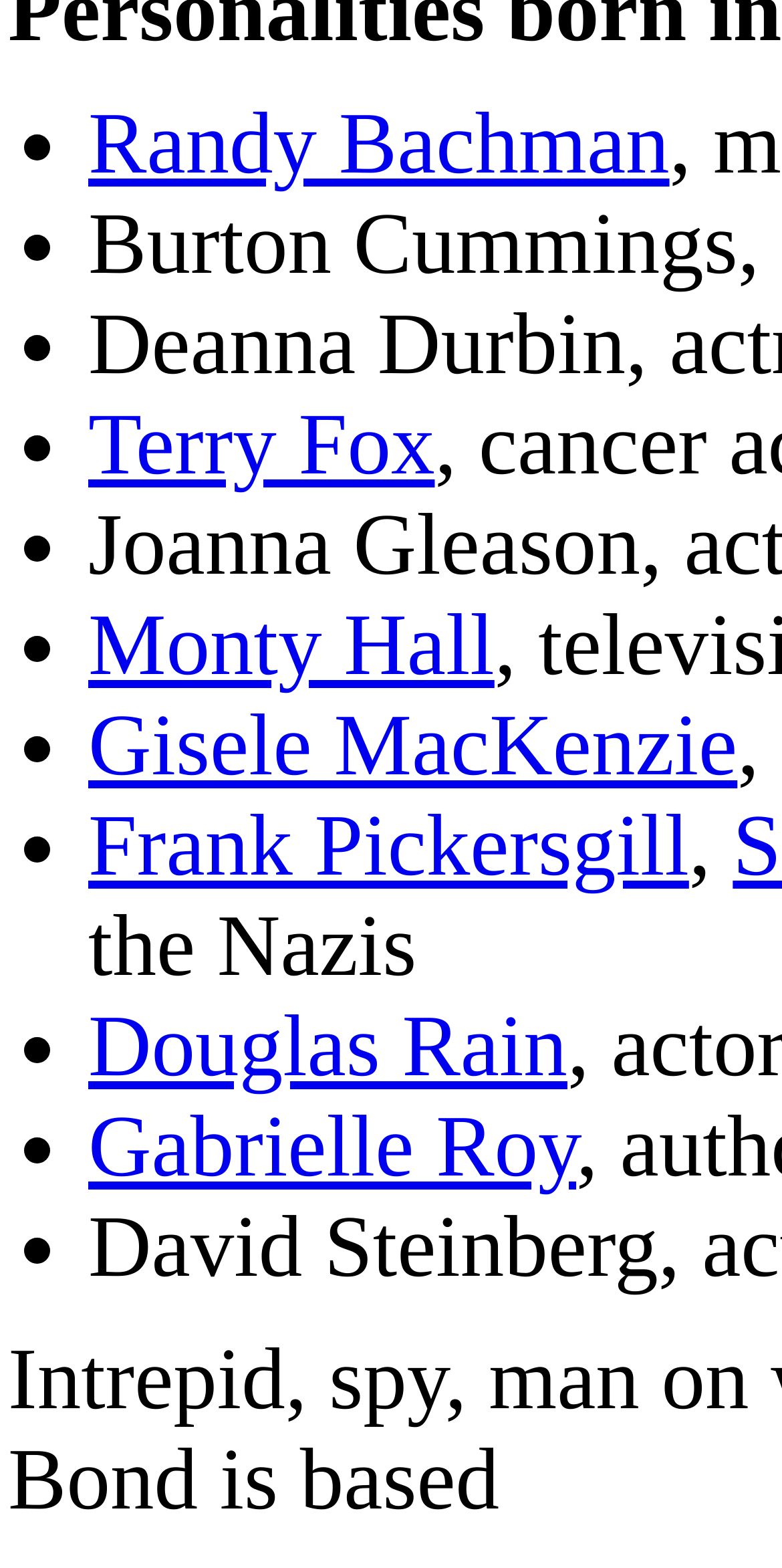Respond concisely with one word or phrase to the following query:
How many list markers are there?

8